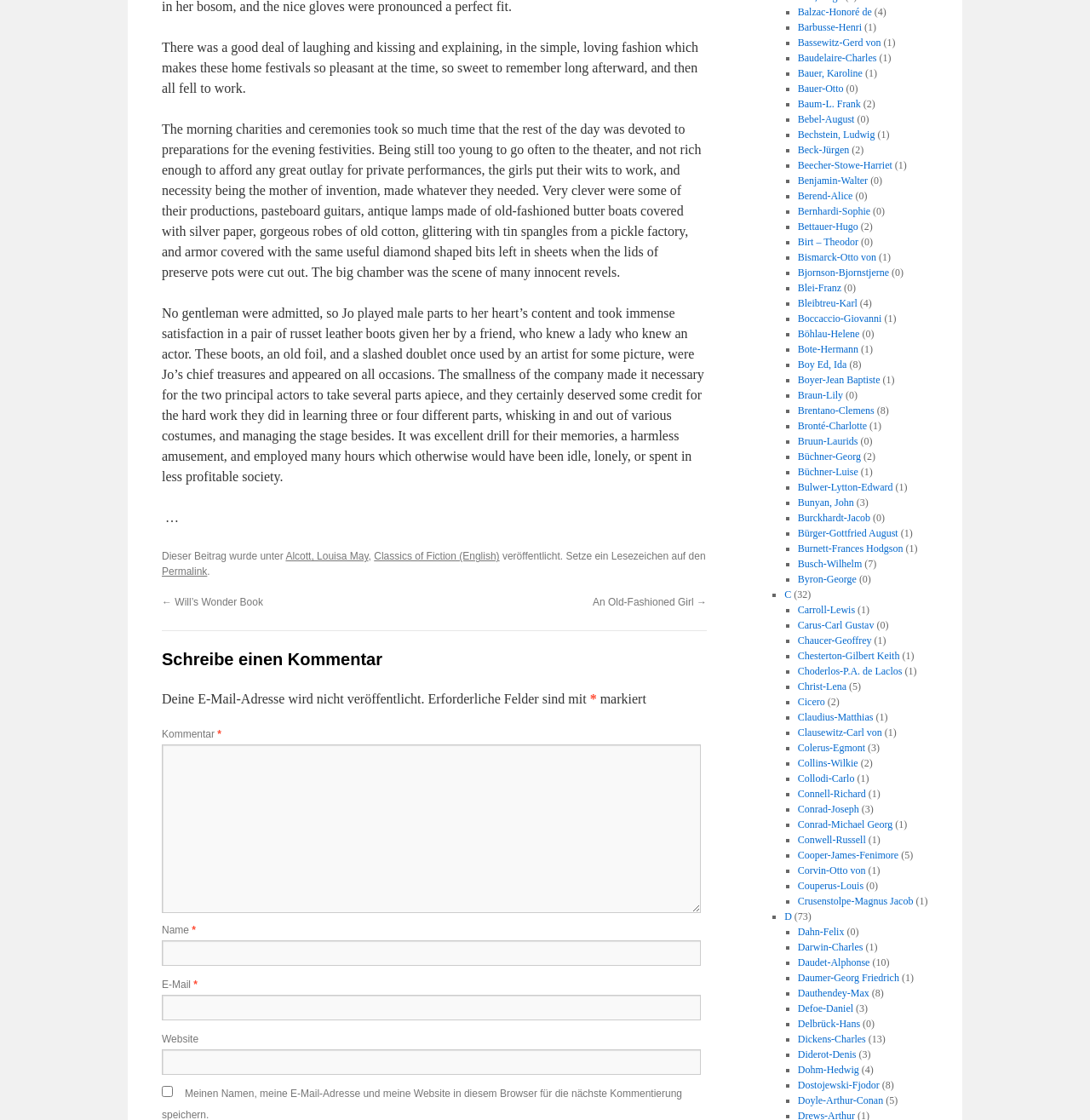Give a one-word or one-phrase response to the question: 
What is the author of the Classics of Fiction?

Louisa May Alcott